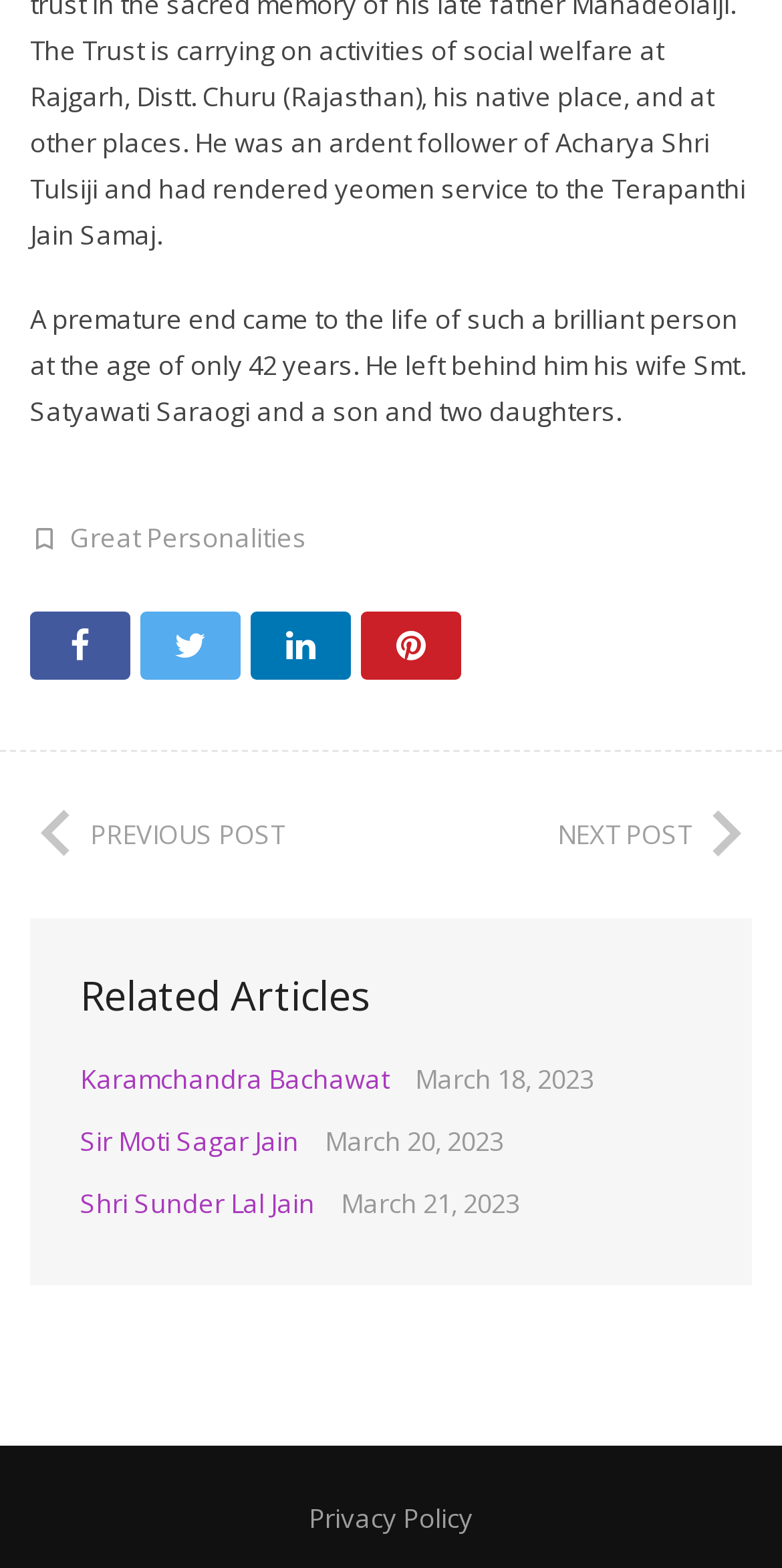Determine the bounding box coordinates for the clickable element required to fulfill the instruction: "Read 'Shri Sunder Lal Jain'". Provide the coordinates as four float numbers between 0 and 1, i.e., [left, top, right, bottom].

[0.103, 0.756, 0.403, 0.779]